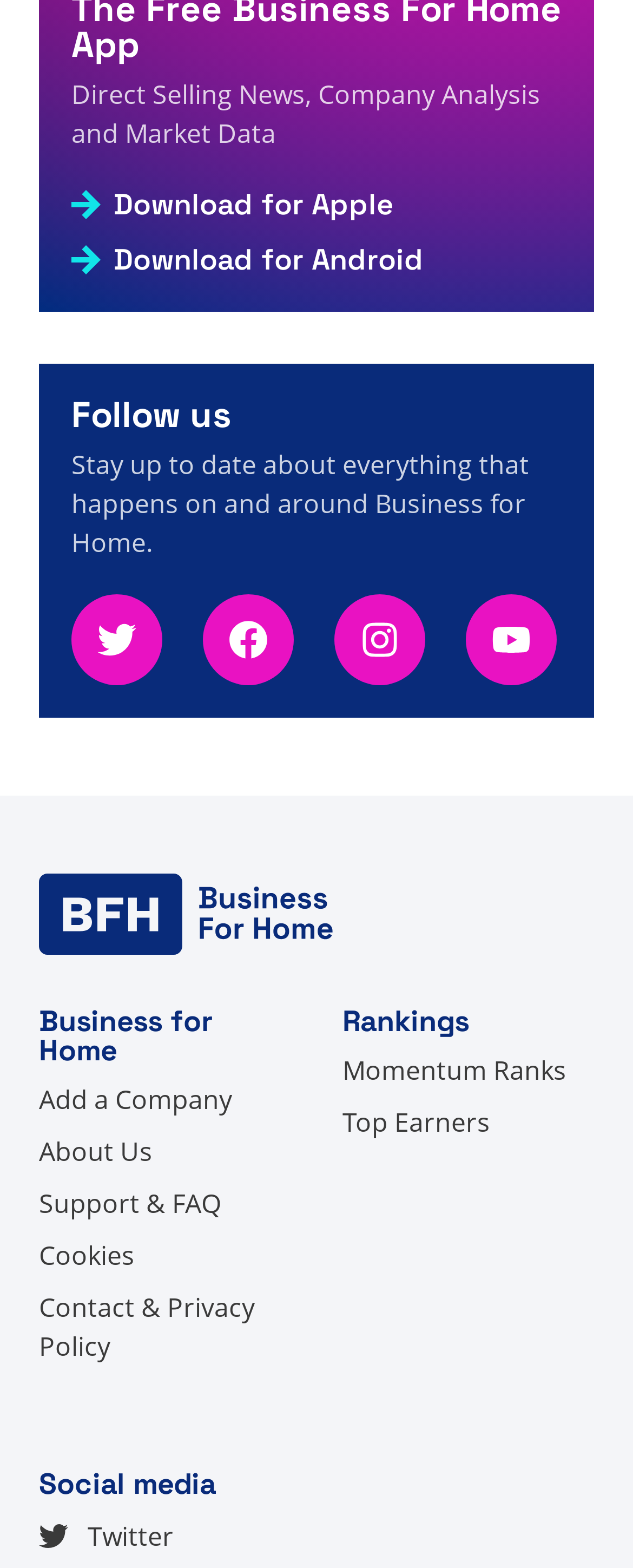Locate the bounding box coordinates of the element that needs to be clicked to carry out the instruction: "Contact & view Privacy Policy". The coordinates should be given as four float numbers ranging from 0 to 1, i.e., [left, top, right, bottom].

[0.062, 0.821, 0.459, 0.871]